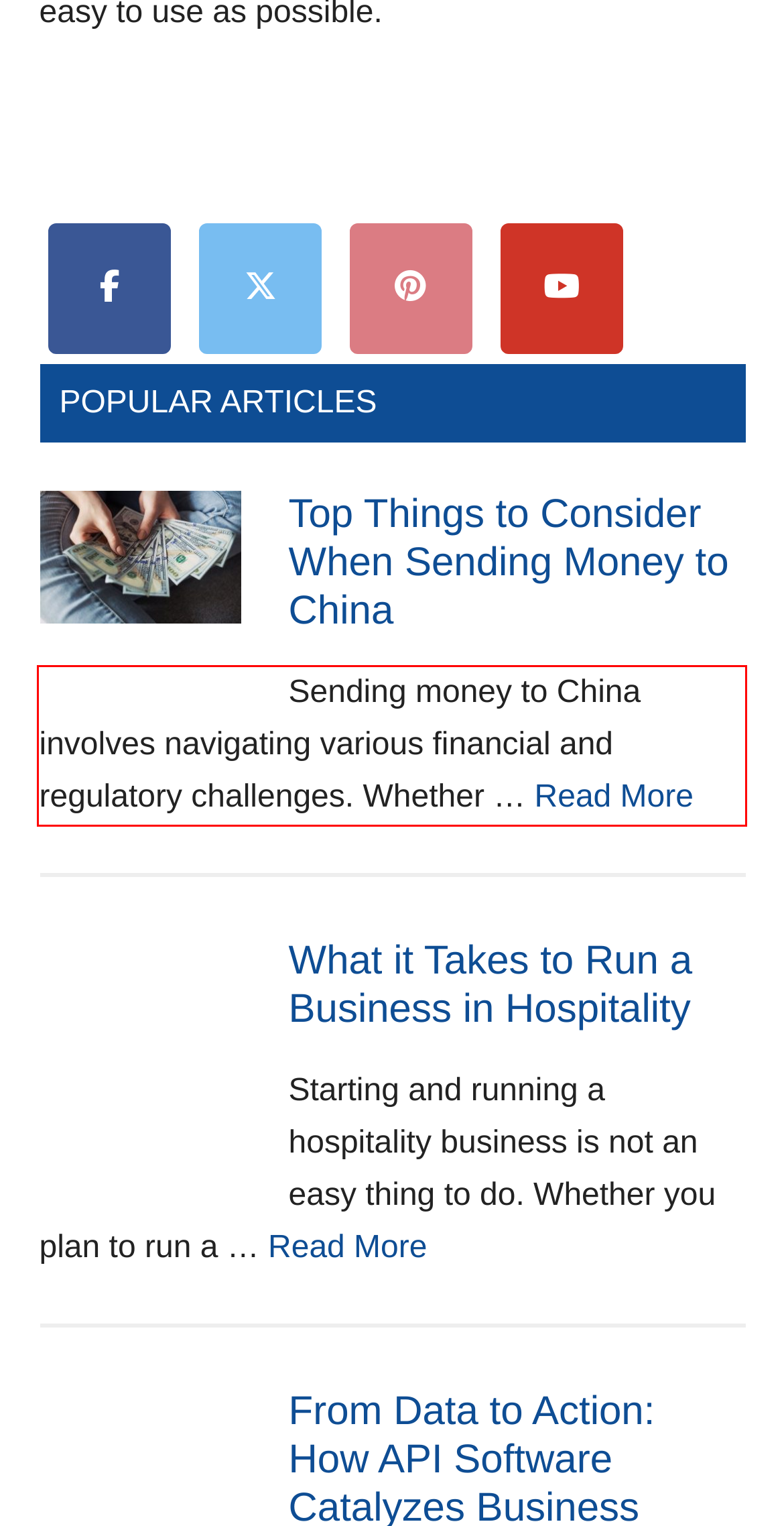Review the webpage screenshot provided, and perform OCR to extract the text from the red bounding box.

Sending money to China involves navigating various financial and regulatory challenges. Whether … Read More about Top Things to Consider When Sending Money to China